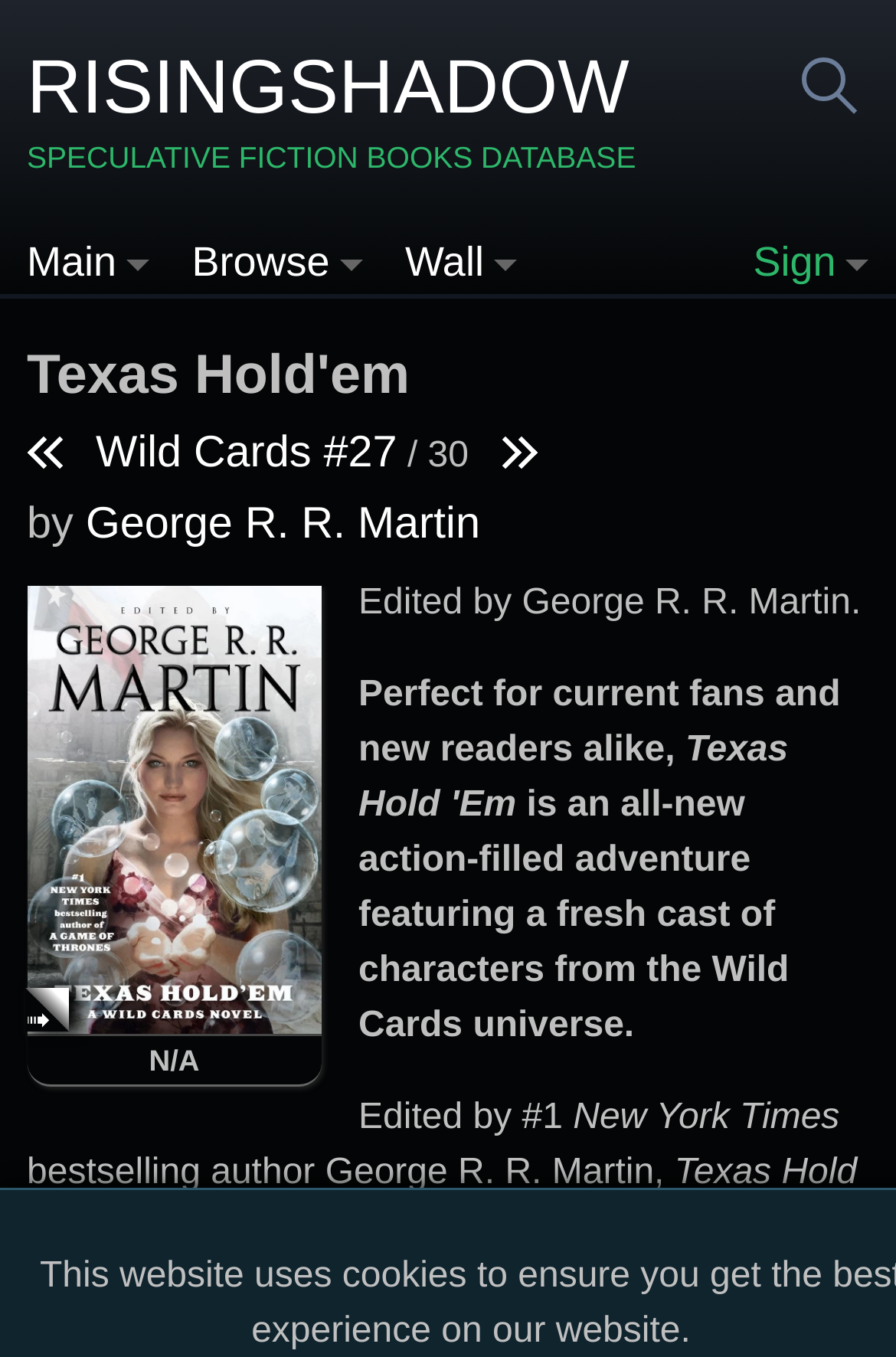Pinpoint the bounding box coordinates of the area that must be clicked to complete this instruction: "View details of Texas Hold'em (Wild Cards #27) by George R. R. Martin".

[0.03, 0.581, 0.359, 0.61]